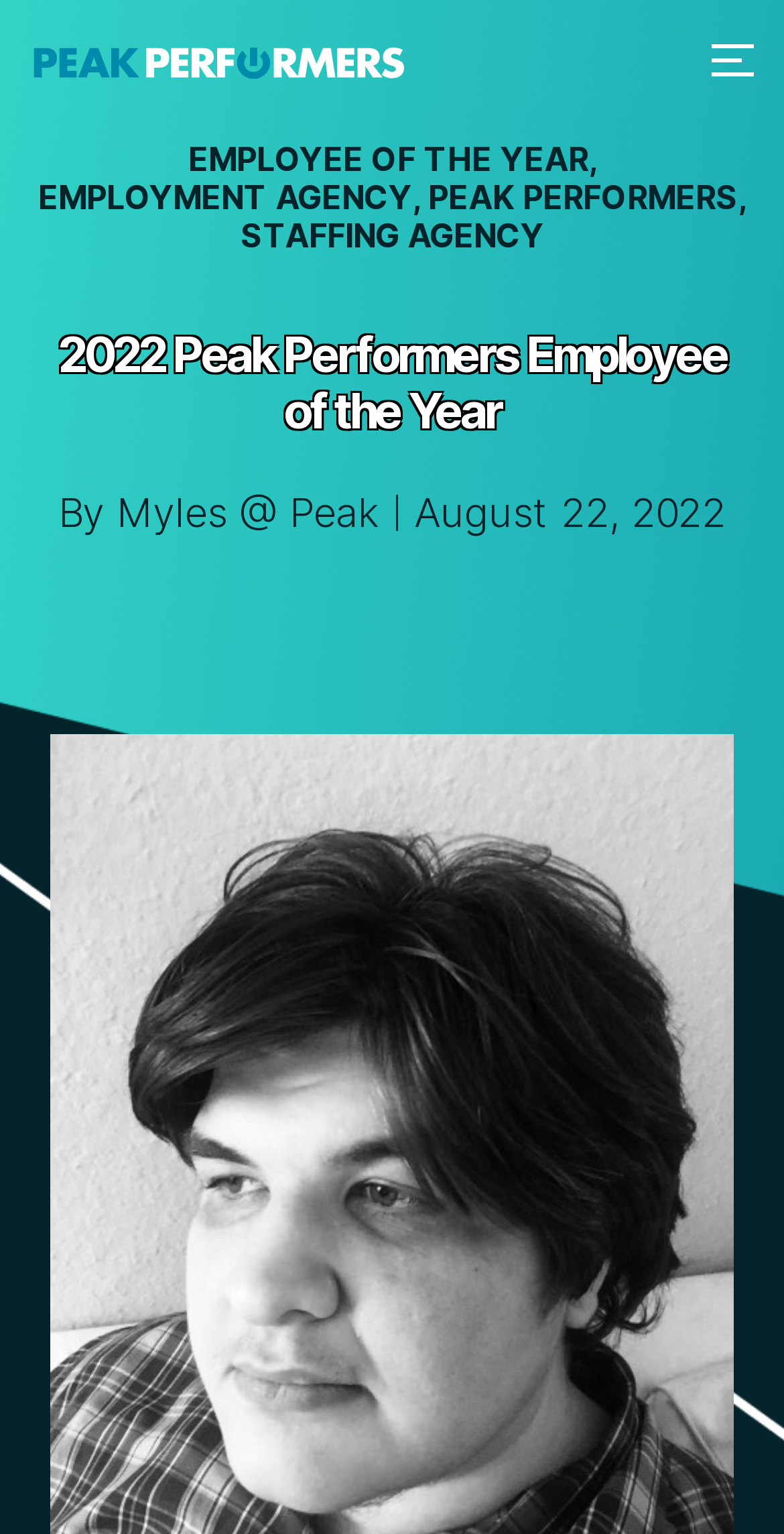Given the element description, predict the bounding box coordinates in the format (top-left x, top-left y, bottom-right x, bottom-right y), using floating point numbers between 0 and 1: August 22, 2022

[0.528, 0.315, 0.926, 0.354]